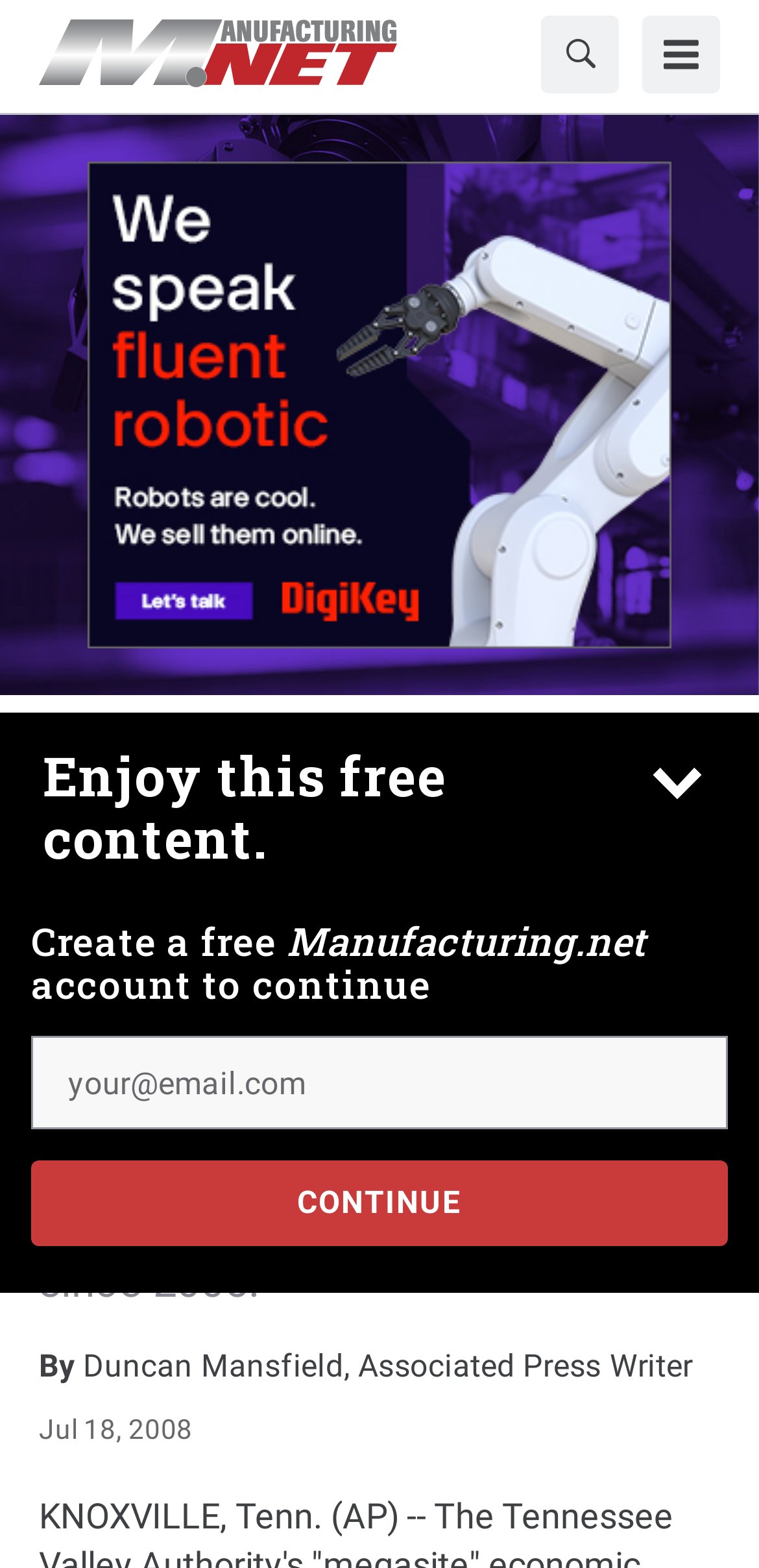Please find the top heading of the webpage and generate its text.

Tennessee Valley Megasites Attract Automakers